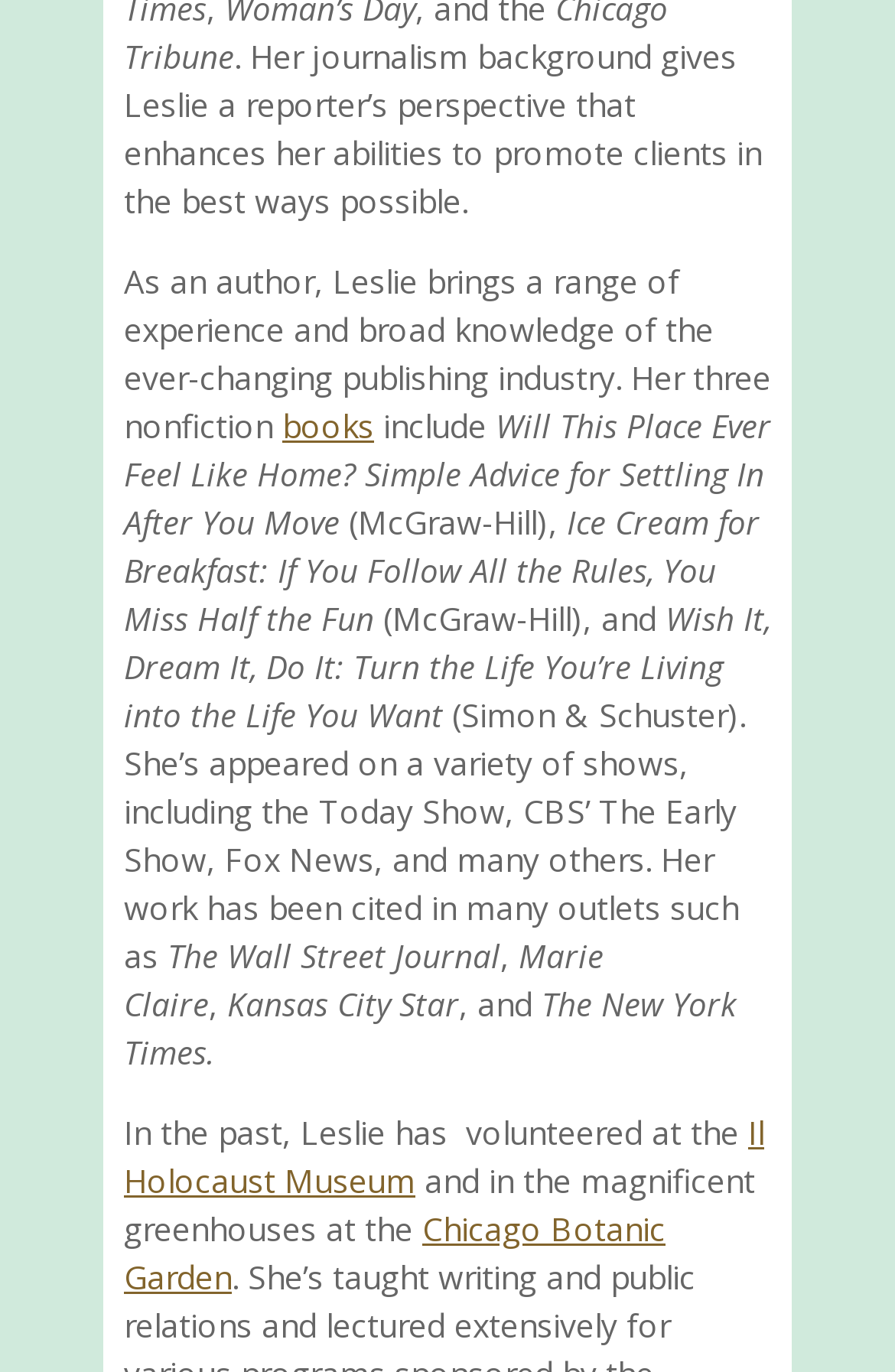Provide your answer in a single word or phrase: 
What is Leslie's profession?

Journalist and author